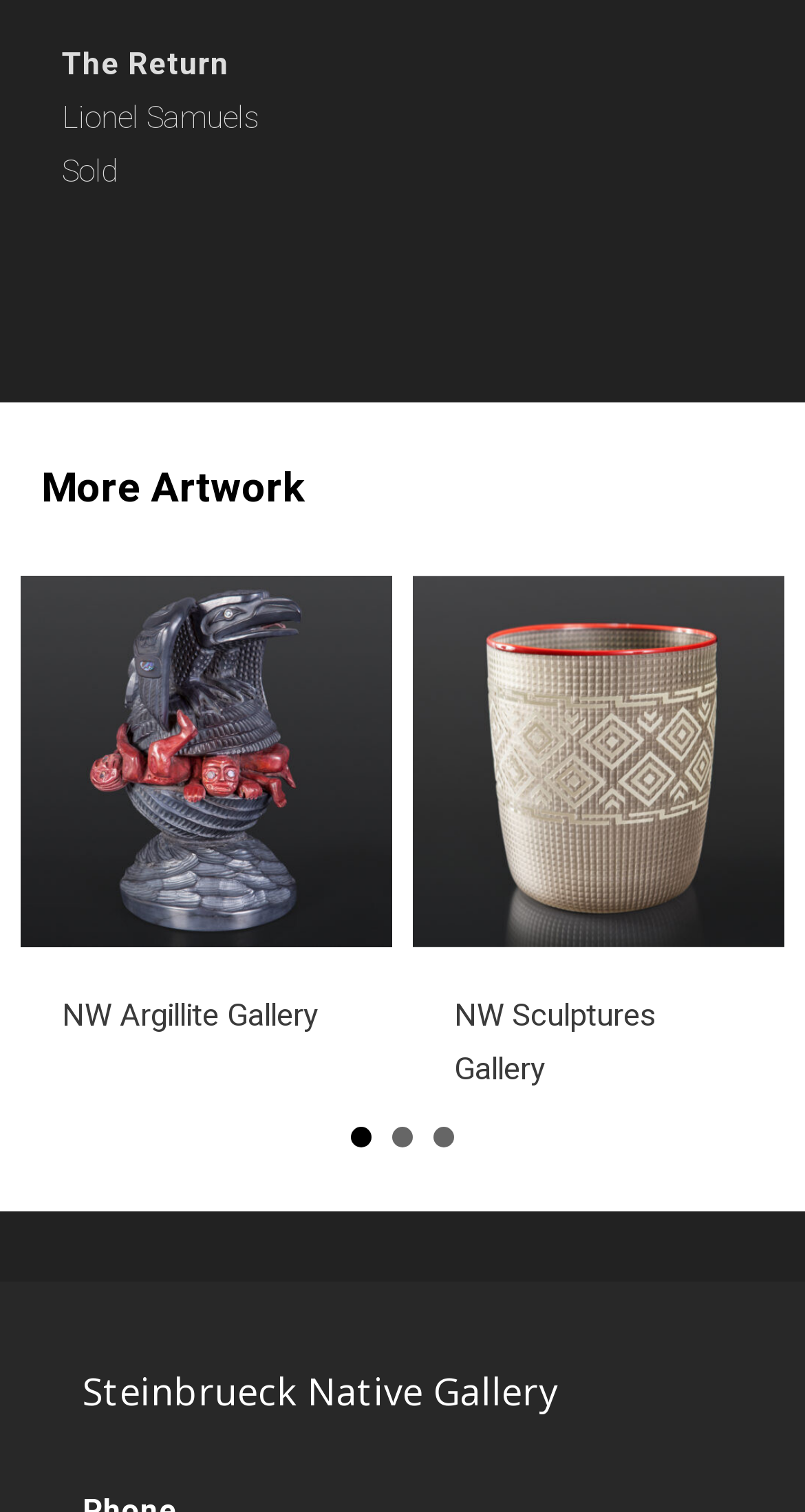Using the webpage screenshot and the element description alt="sq_0002_170125_SNG_62" title="sq_0002_170125_SNG_62", determine the bounding box coordinates. Specify the coordinates in the format (top-left x, top-left y, bottom-right x, bottom-right y) with values ranging from 0 to 1.

[0.513, 0.602, 0.974, 0.636]